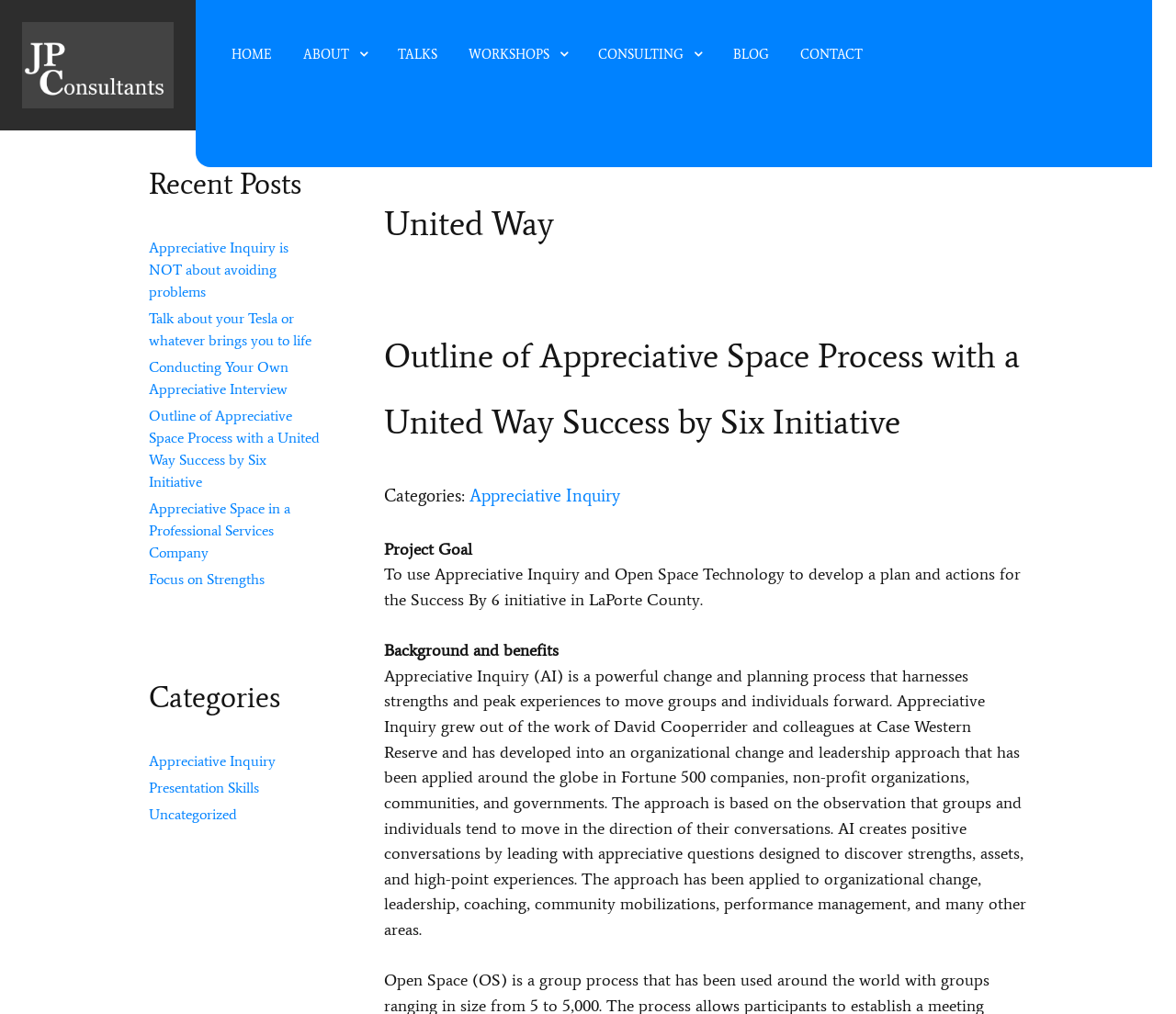Given the webpage screenshot and the description, determine the bounding box coordinates (top-left x, top-left y, bottom-right x, bottom-right y) that define the location of the UI element matching this description: Conducting Your Own Appreciative Interview

[0.127, 0.354, 0.245, 0.393]